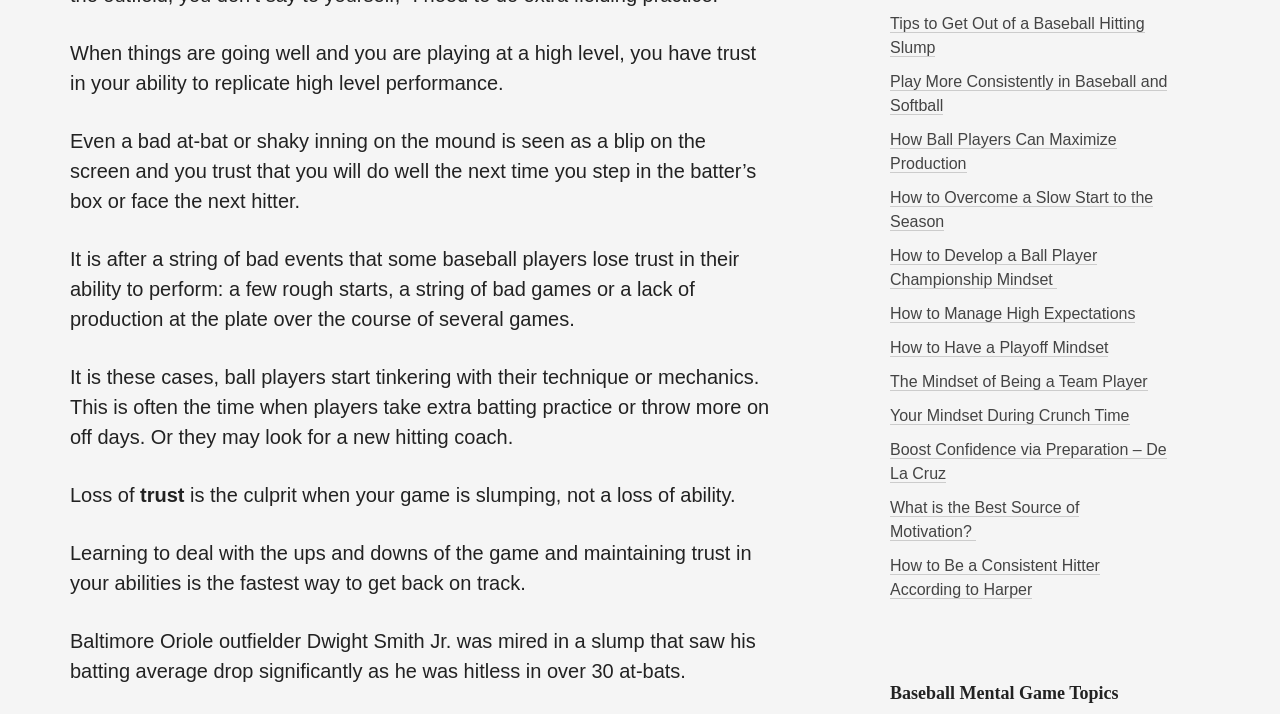Please pinpoint the bounding box coordinates for the region I should click to adhere to this instruction: "Read 'Play More Consistently in Baseball and Softball'".

[0.695, 0.102, 0.912, 0.161]